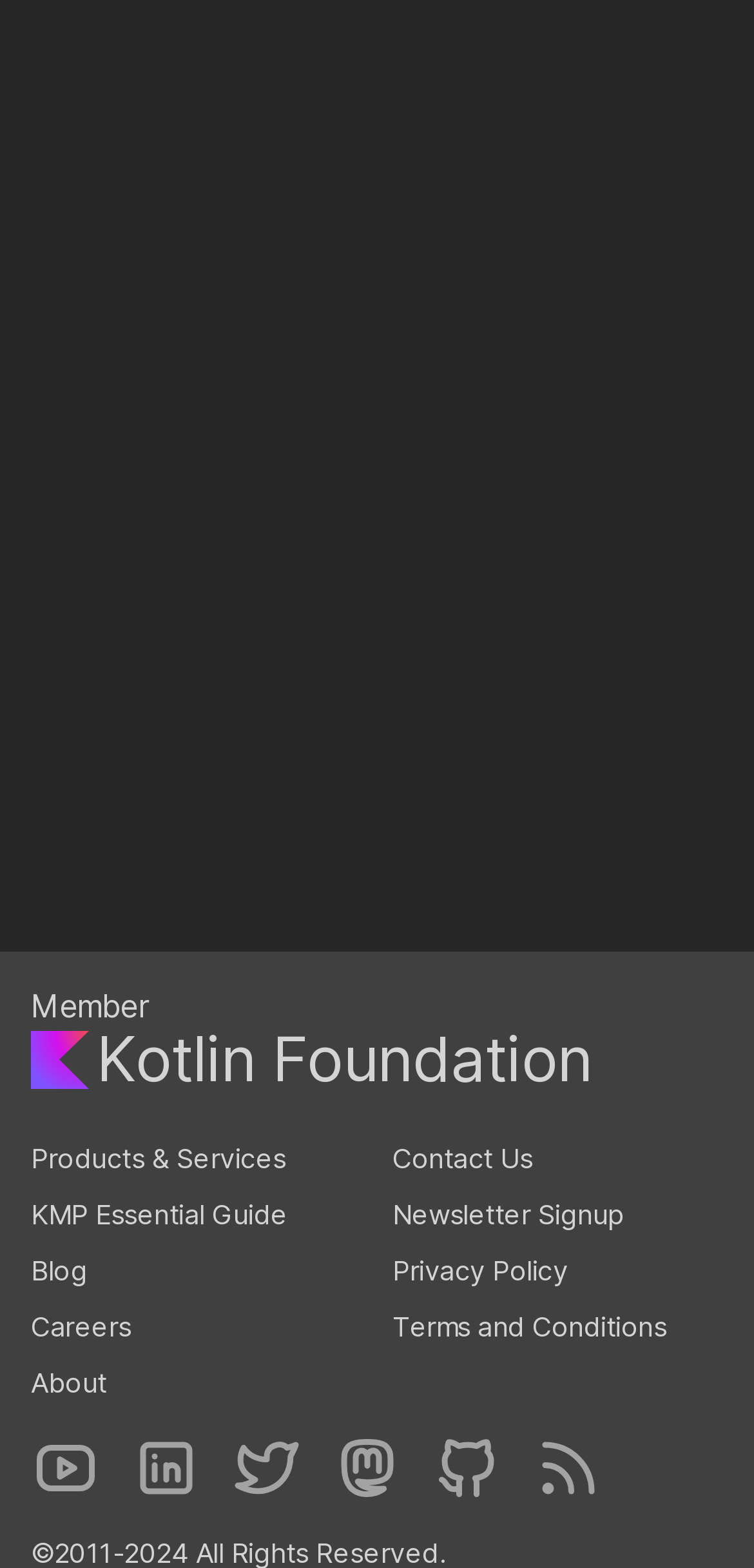Determine the bounding box of the UI element mentioned here: "aria-label="Youtube"". The coordinates must be in the format [left, top, right, bottom] with values ranging from 0 to 1.

[0.041, 0.914, 0.133, 0.959]